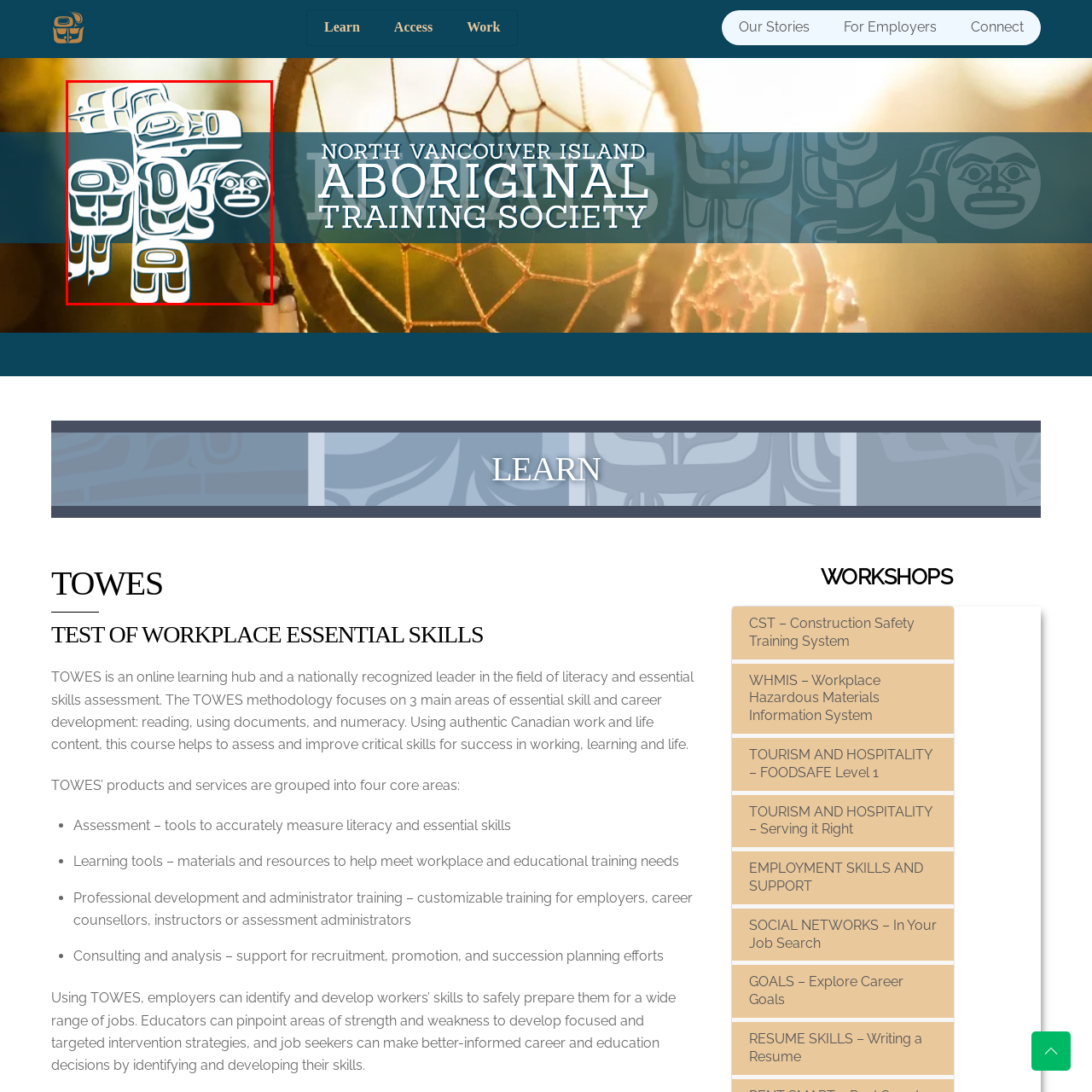Focus on the content inside the red-outlined area of the image and answer the ensuing question in detail, utilizing the information presented: What does the artwork represent?

The caption suggests that the artwork serves as an emblematic representation of cultural identity and community, implying that it conveys the history, values, and heritage of a particular cultural group or community through its design and symbolism.